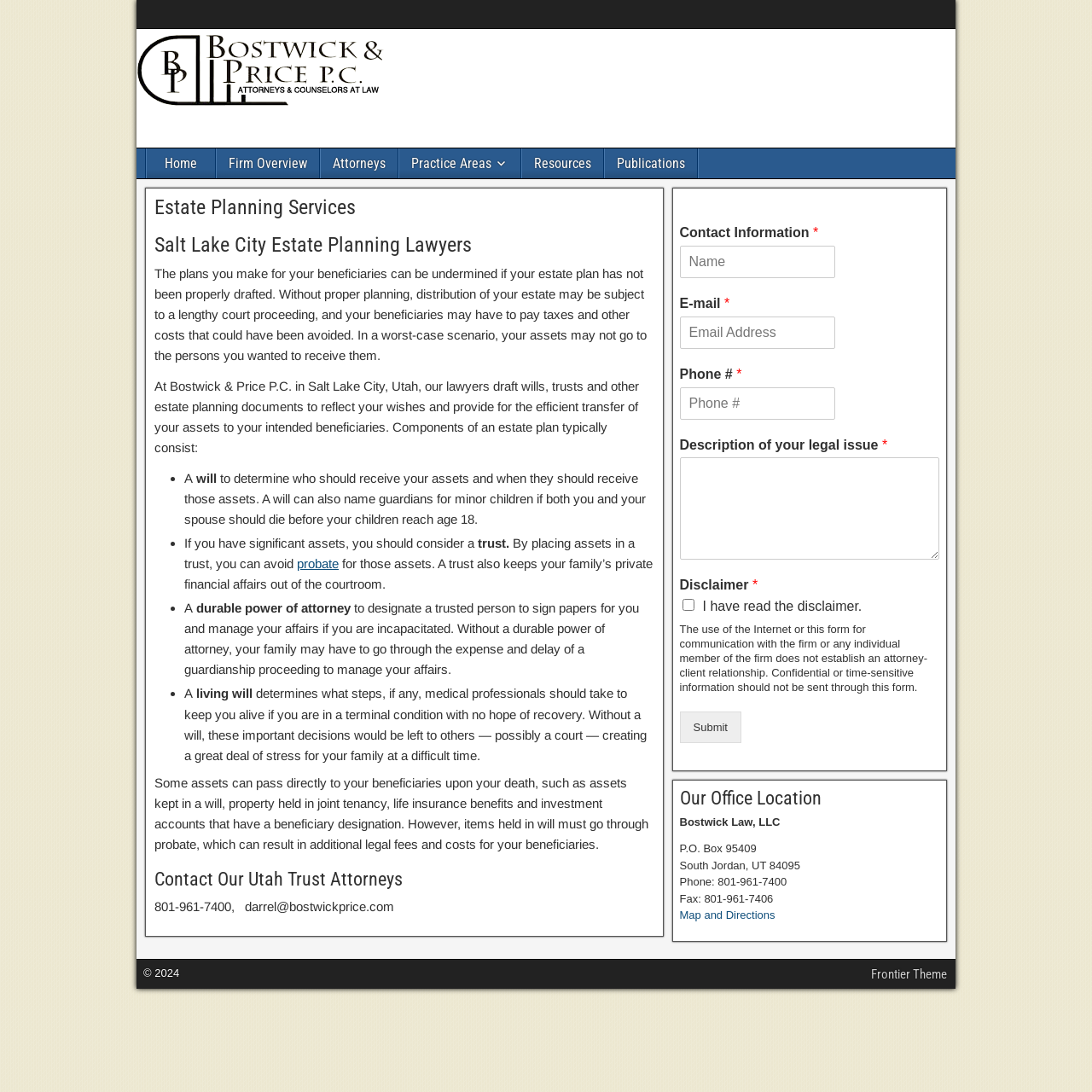Respond with a single word or phrase:
What is the phone number of the law firm?

801-961-7400